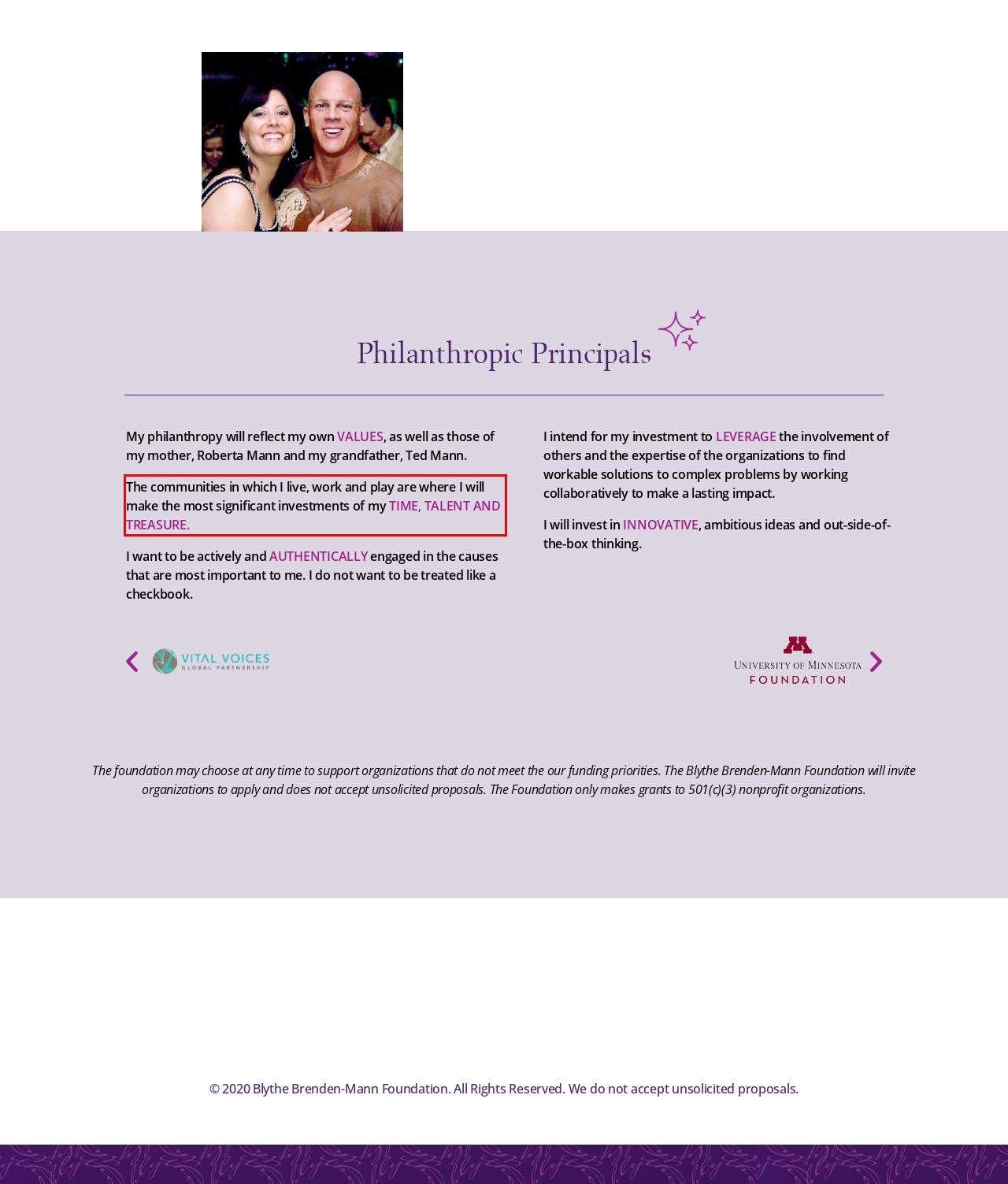Given a screenshot of a webpage, identify the red bounding box and perform OCR to recognize the text within that box.

The communities in which I live, work and play are where I will make the most significant investments of my TIME, TALENT AND TREASURE.